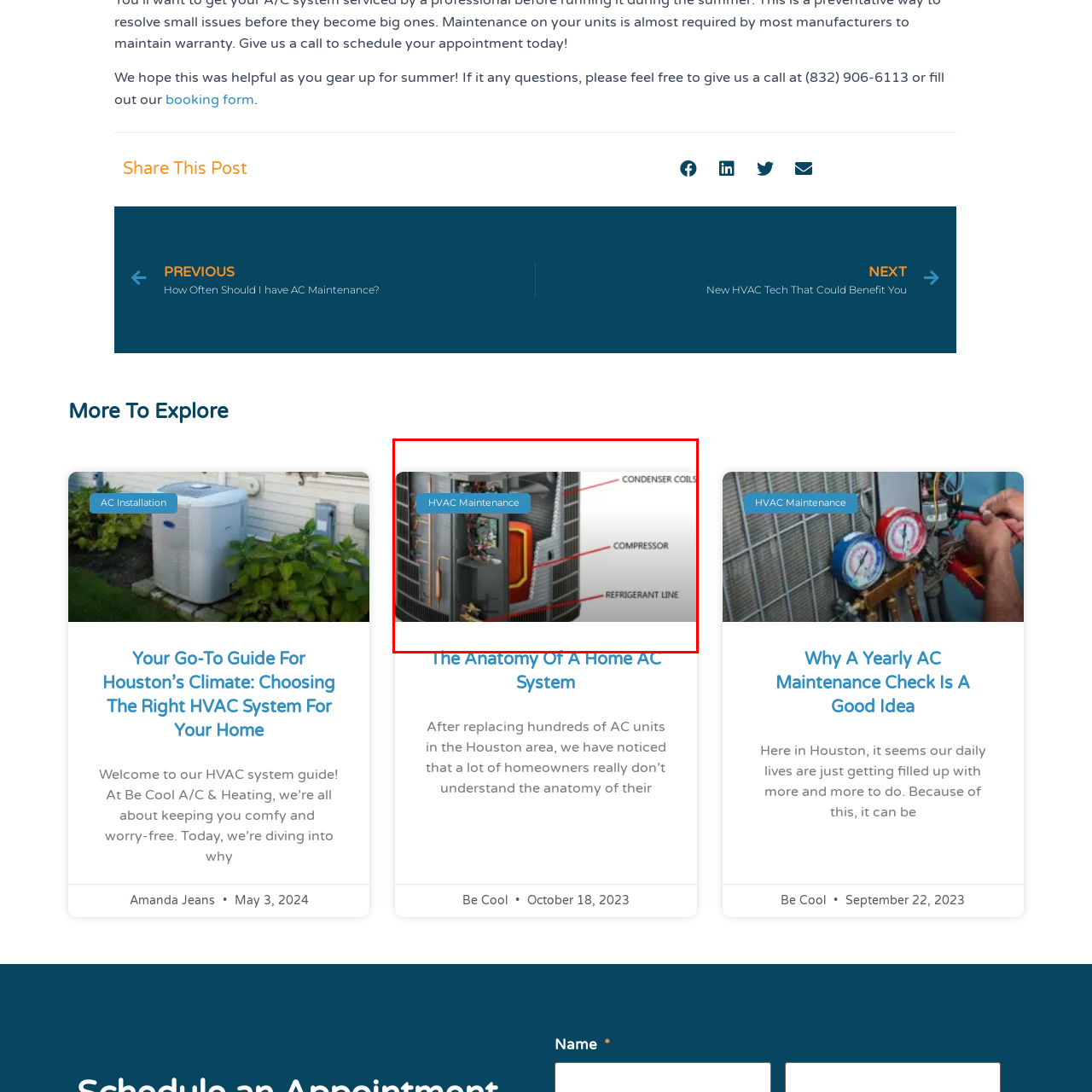Generate an in-depth caption for the image enclosed by the red boundary.

The image illustrates the inner workings of a home HVAC system, highlighting key components essential for its operation and maintenance. Key features labeled in the diagram include the **Condenser Coils**, which play a vital role in heat exchange, and the **Compressor**, responsible for circulating refrigerant throughout the system. Additionally, the **Refrigerant Line** is outlined, indicating its function in transporting refrigerant to facilitate cooling. This visual representation is part of a larger article titled "The Anatomy Of A Home AC System," which serves as a resource for homeowners looking to better understand their HVAC units and the importance of regular maintenance. The context emphasizes the significance of HVAC maintenance in ensuring optimal performance and longevity of the system.